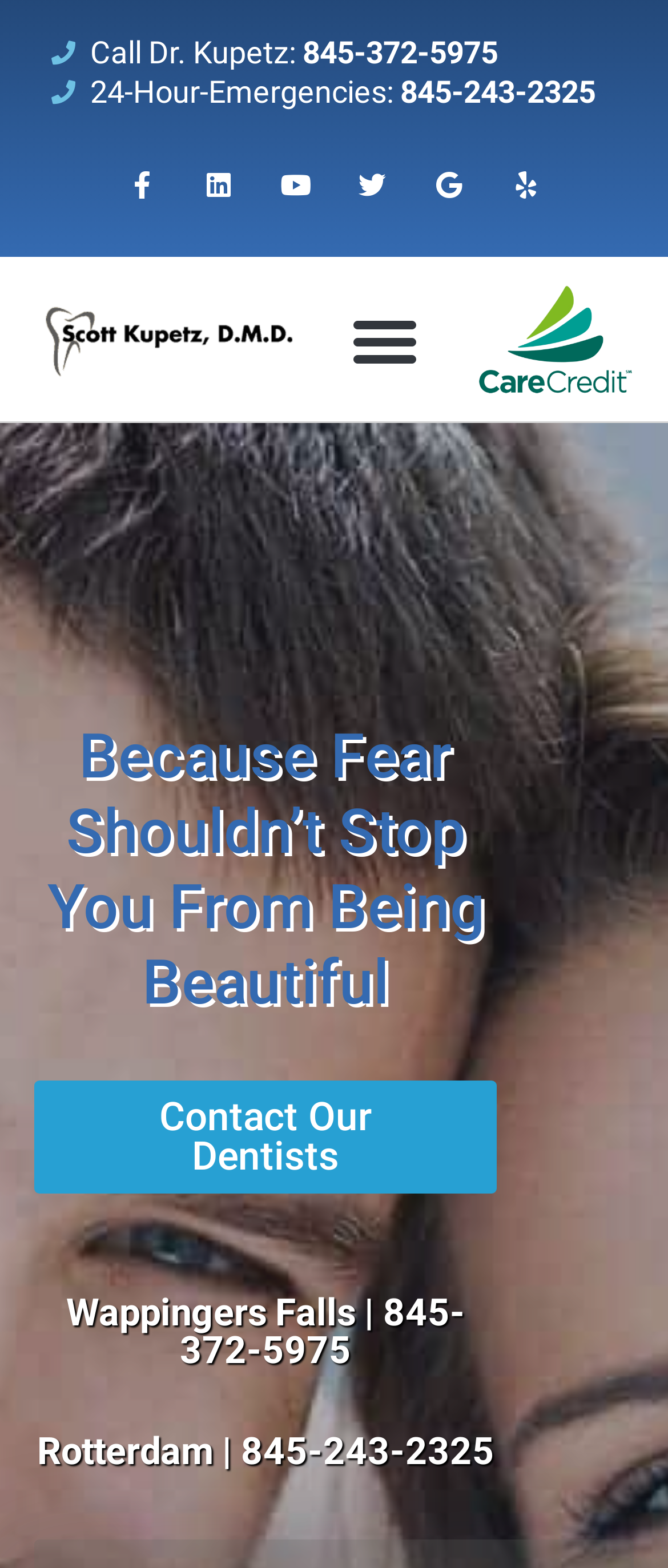Please identify the bounding box coordinates for the region that you need to click to follow this instruction: "Contact Our Dentists".

[0.051, 0.689, 0.744, 0.761]